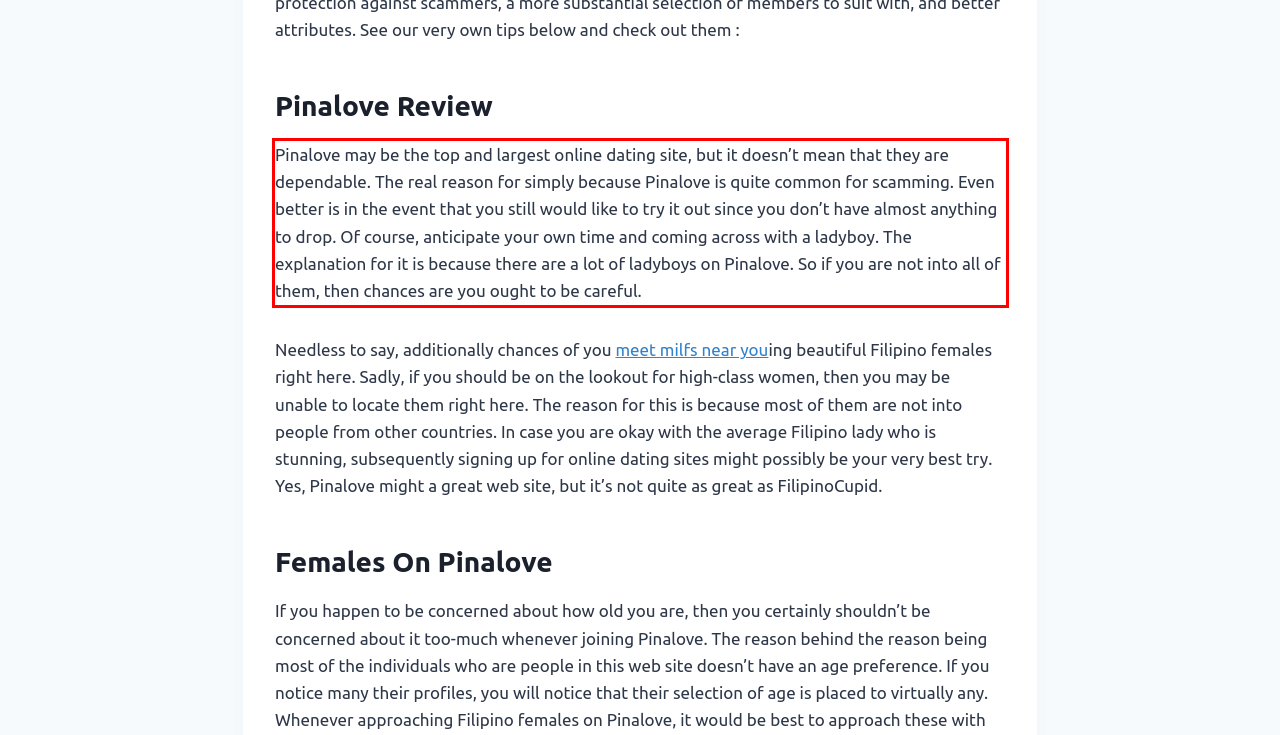Extract and provide the text found inside the red rectangle in the screenshot of the webpage.

Pinalove may be the top and largest online dating site, but it doesn’t mean that they are dependable. The real reason for simply because Pinalove is quite common for scamming. Even better is in the event that you still would like to try it out since you don’t have almost anything to drop. Of course, anticipate your own time and coming across with a ladyboy. The explanation for it is because there are a lot of ladyboys on Pinalove. So if you are not into all of them, then chances are you ought to be careful.